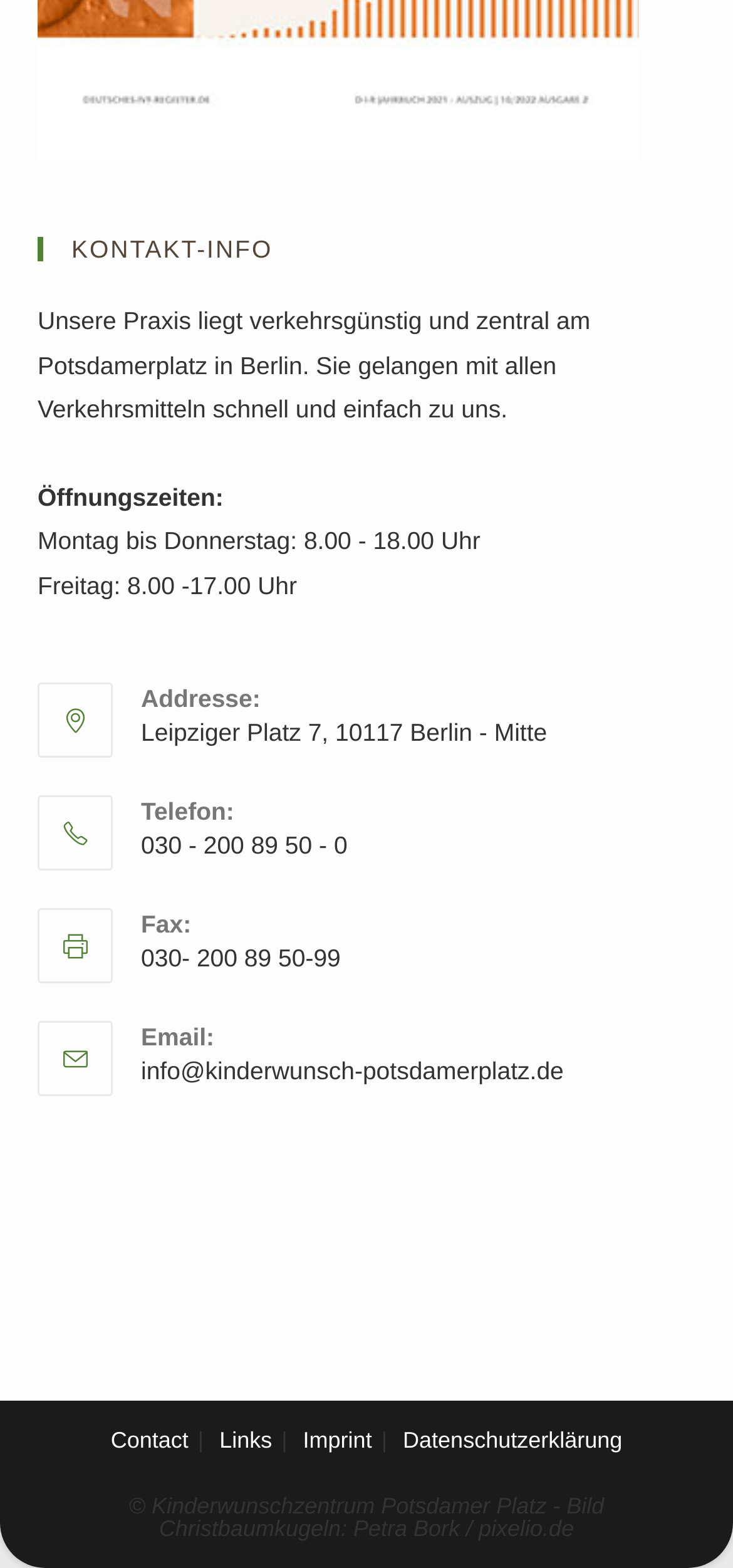Please analyze the image and provide a thorough answer to the question:
What is the email address of the practice?

I found the email address by looking at the 'Email:' section, which is located below the 'Telefon:' section. The email address is provided as a link, which suggests that it may be clickable.